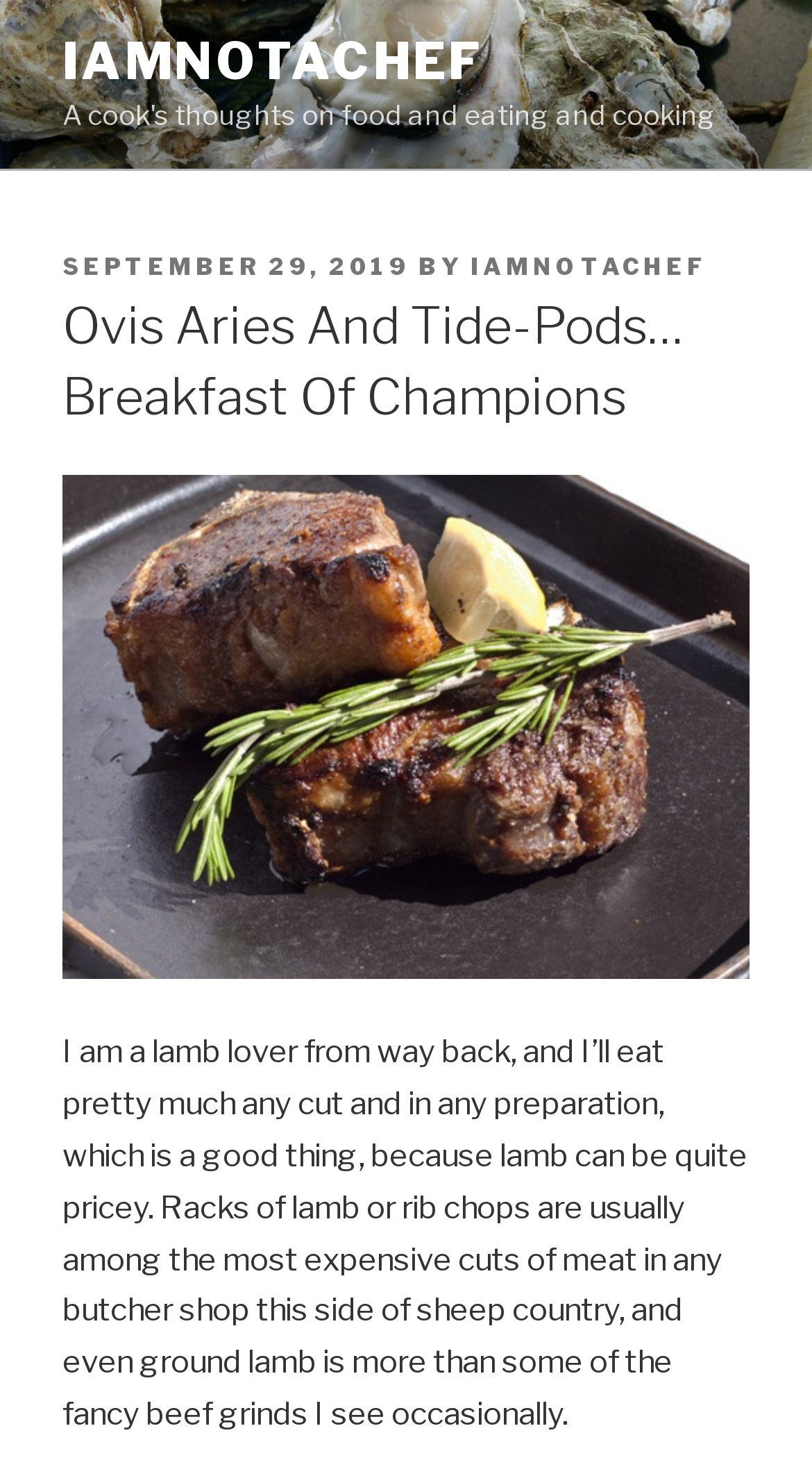What is the date of the post?
Look at the screenshot and provide an in-depth answer.

The date of the post is SEPTEMBER 29, 2019, which is mentioned in the link 'SEPTEMBER 29, 2019' next to the 'POSTED ON' text.